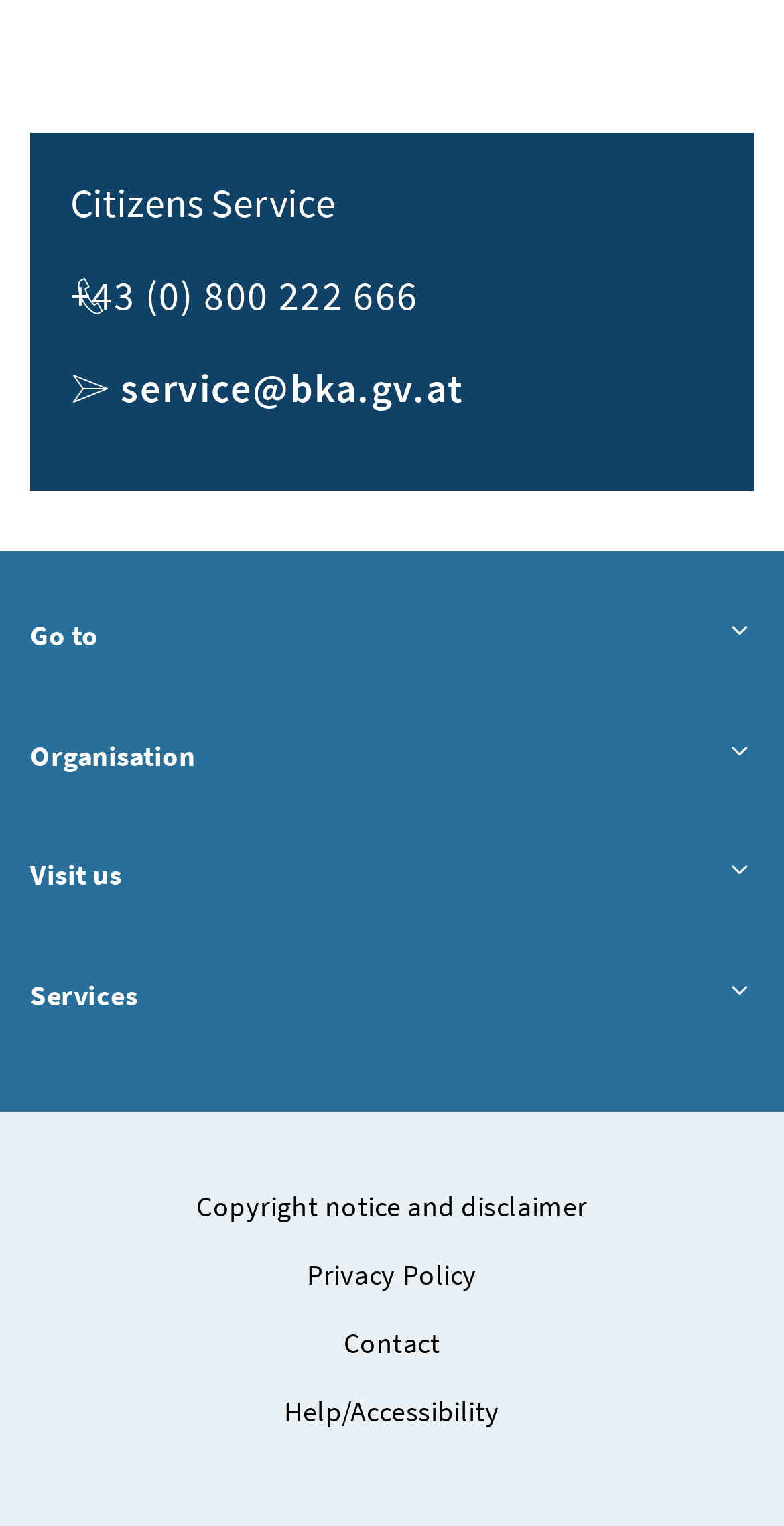What are the categories in the main navigation?
Answer the question with just one word or phrase using the image.

Go to, Organisation, Visit us, Services